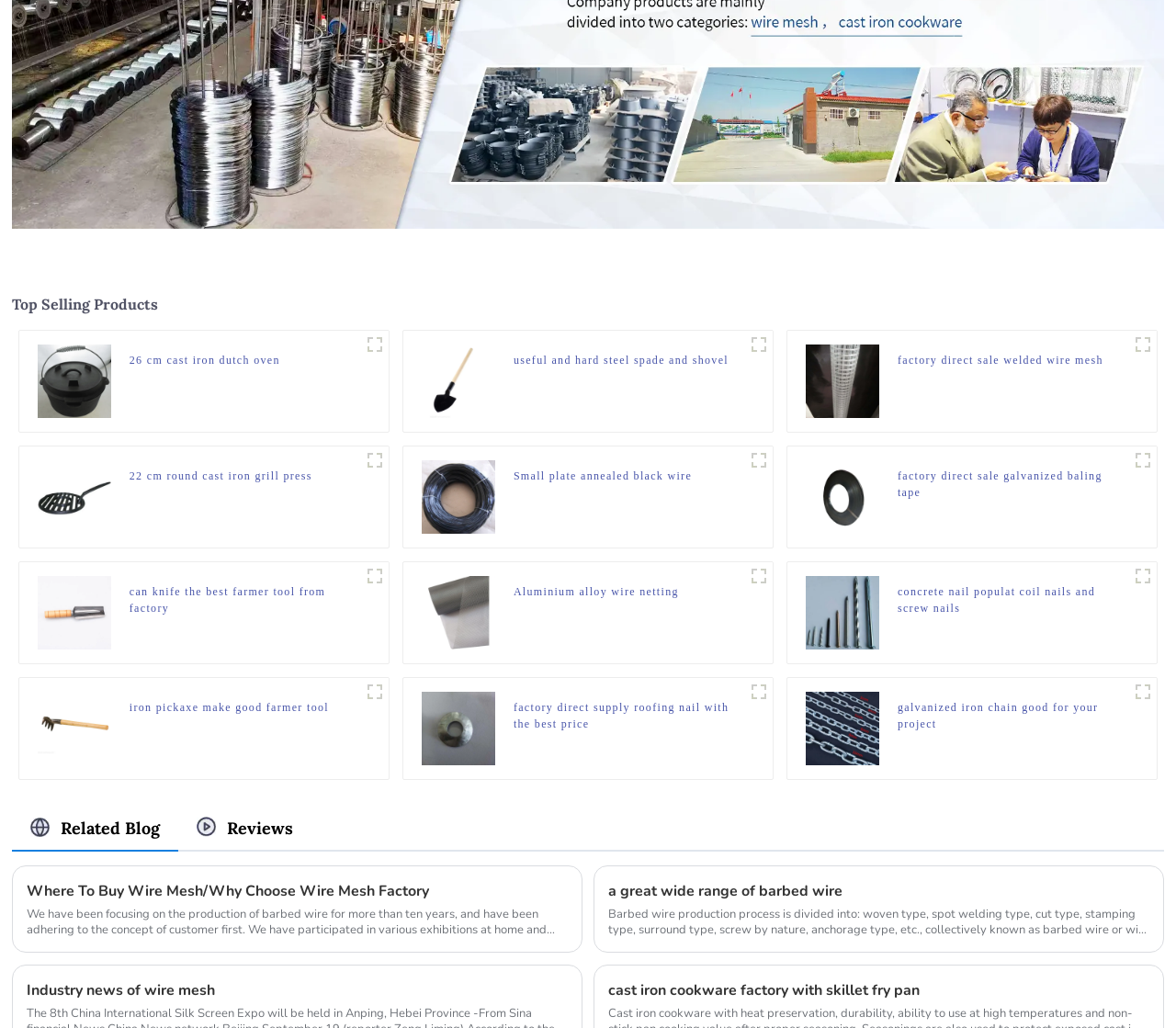Use the information in the screenshot to answer the question comprehensively: What is the brand of the '26 cm cast iron dutch oven' product?

I looked at the figure with the description '26 cm cast iron dutch oven' and saw that the link text is 'ACAV (2)', which suggests that the brand of this product is ACAV.